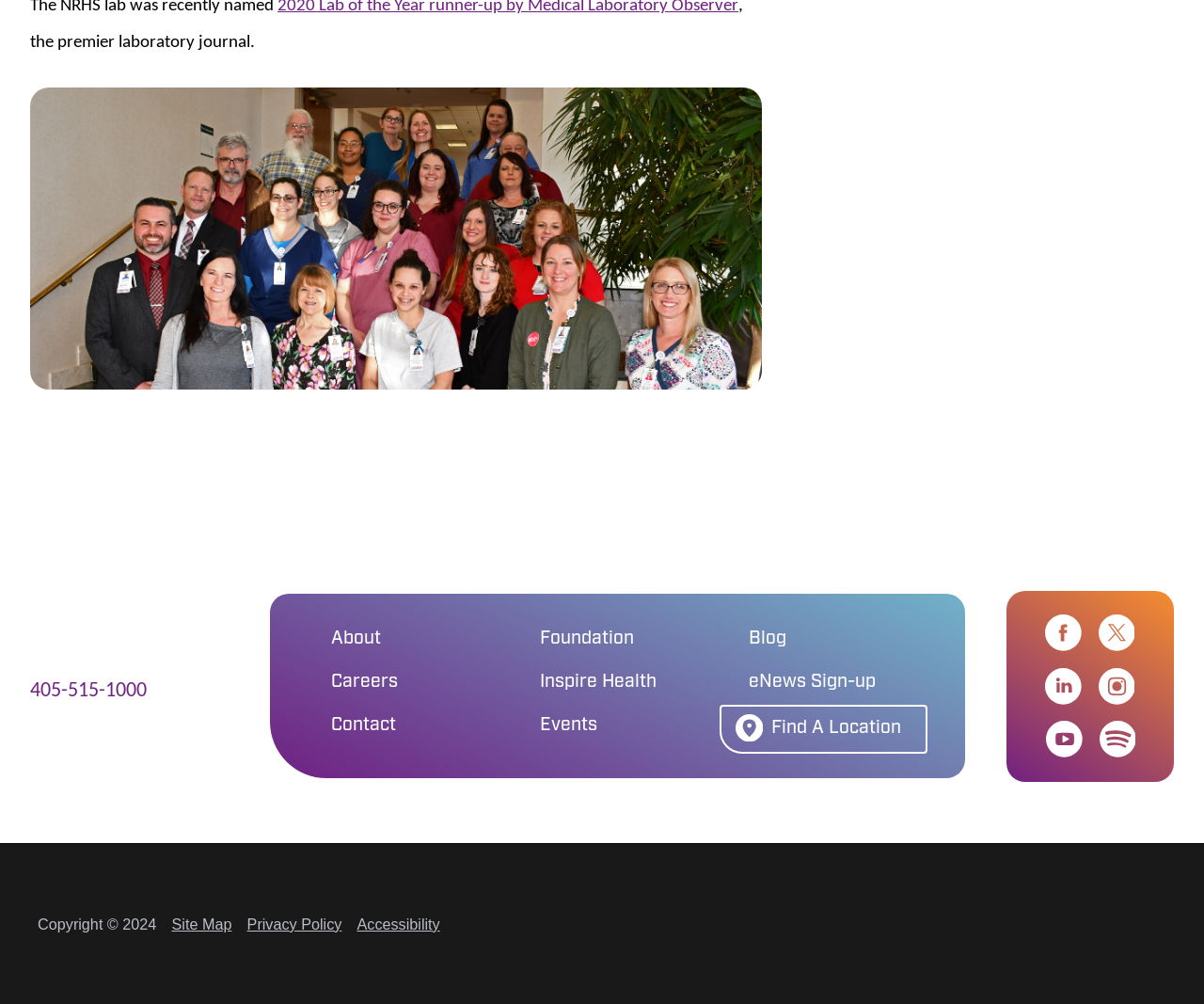What is the name of the health system?
From the screenshot, supply a one-word or short-phrase answer.

Norman Regional Health System